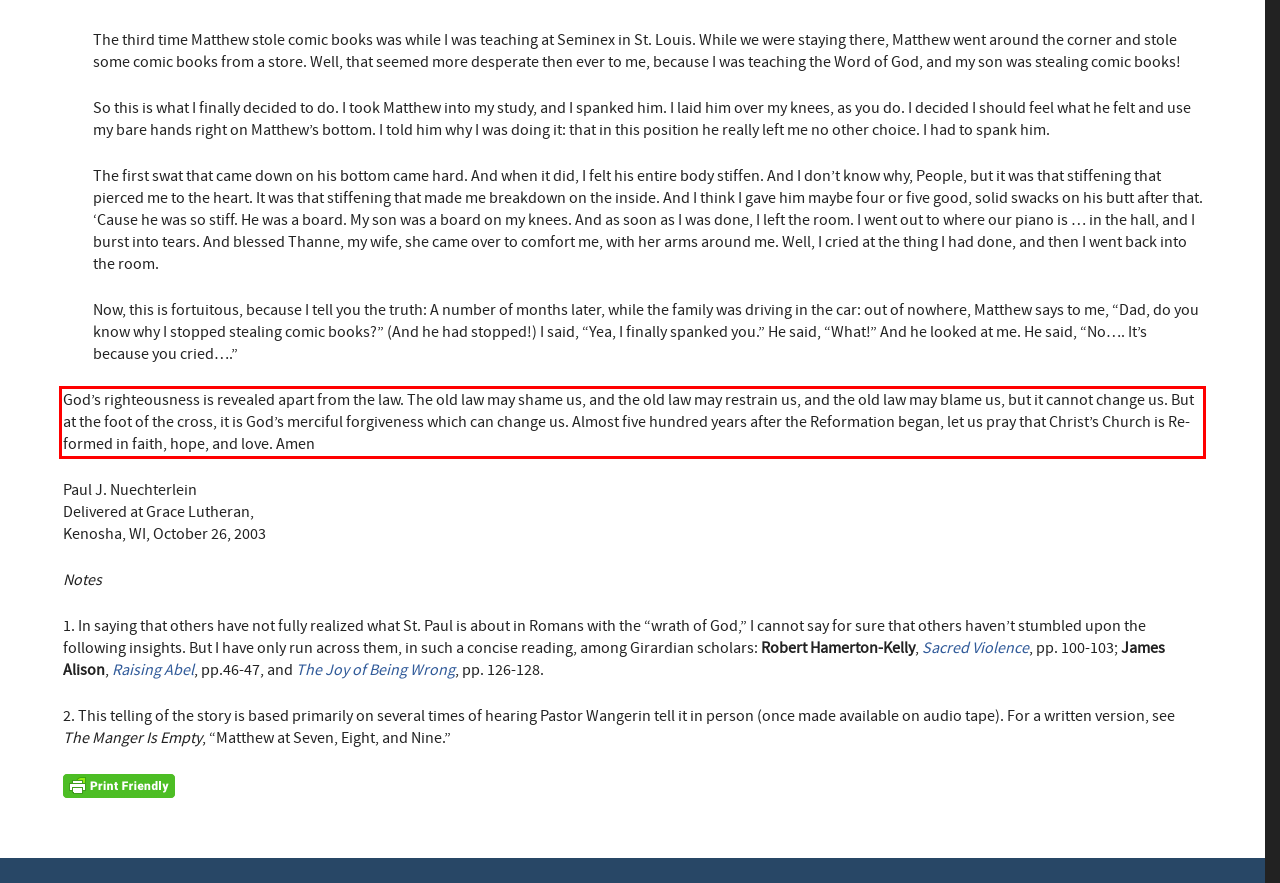Identify and transcribe the text content enclosed by the red bounding box in the given screenshot.

God’s righteousness is revealed apart from the law. The old law may shame us, and the old law may restrain us, and the old law may blame us, but it cannot change us. But at the foot of the cross, it is God’s merciful forgiveness which can change us. Almost five hundred years after the Reformation began, let us pray that Christ’s Church is Re-formed in faith, hope, and love. Amen